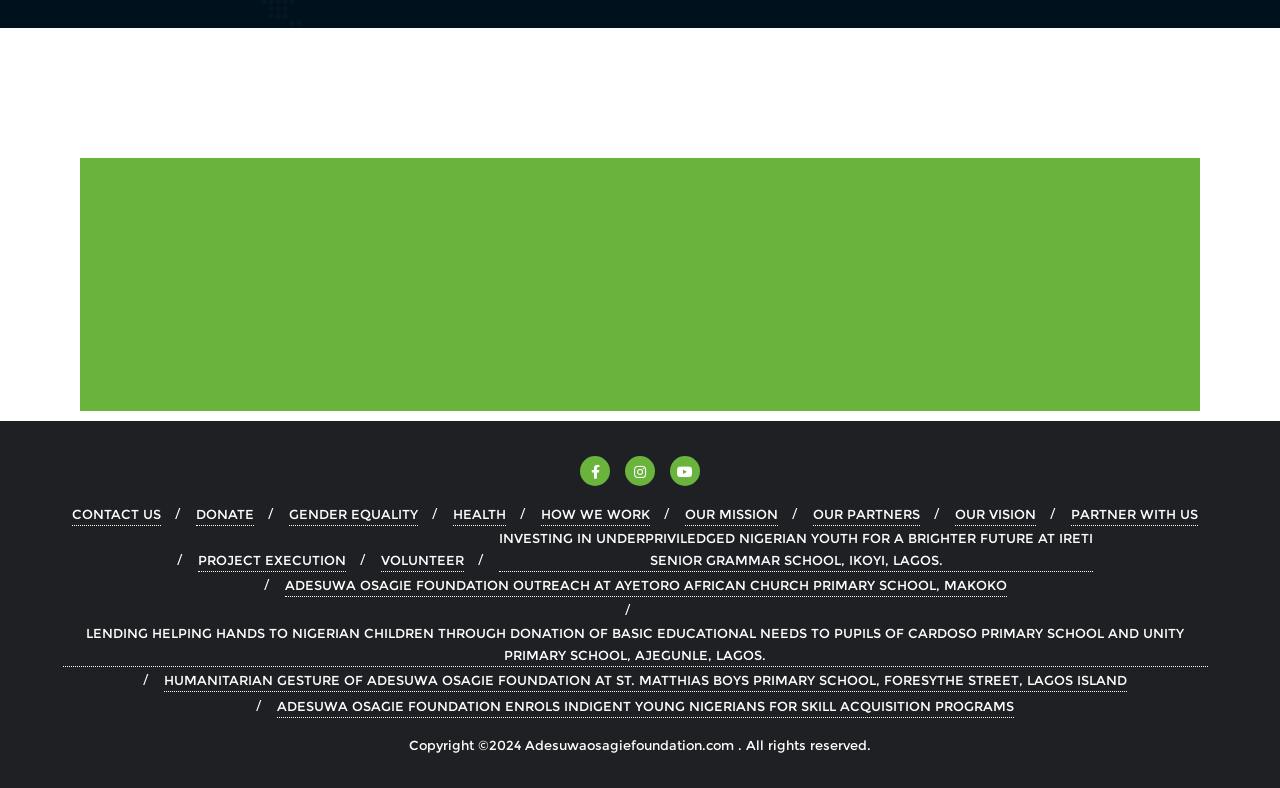Identify the bounding box coordinates of the element that should be clicked to fulfill this task: "Click the VOLUNTEER link". The coordinates should be provided as four float numbers between 0 and 1, i.e., [left, top, right, bottom].

[0.298, 0.696, 0.362, 0.725]